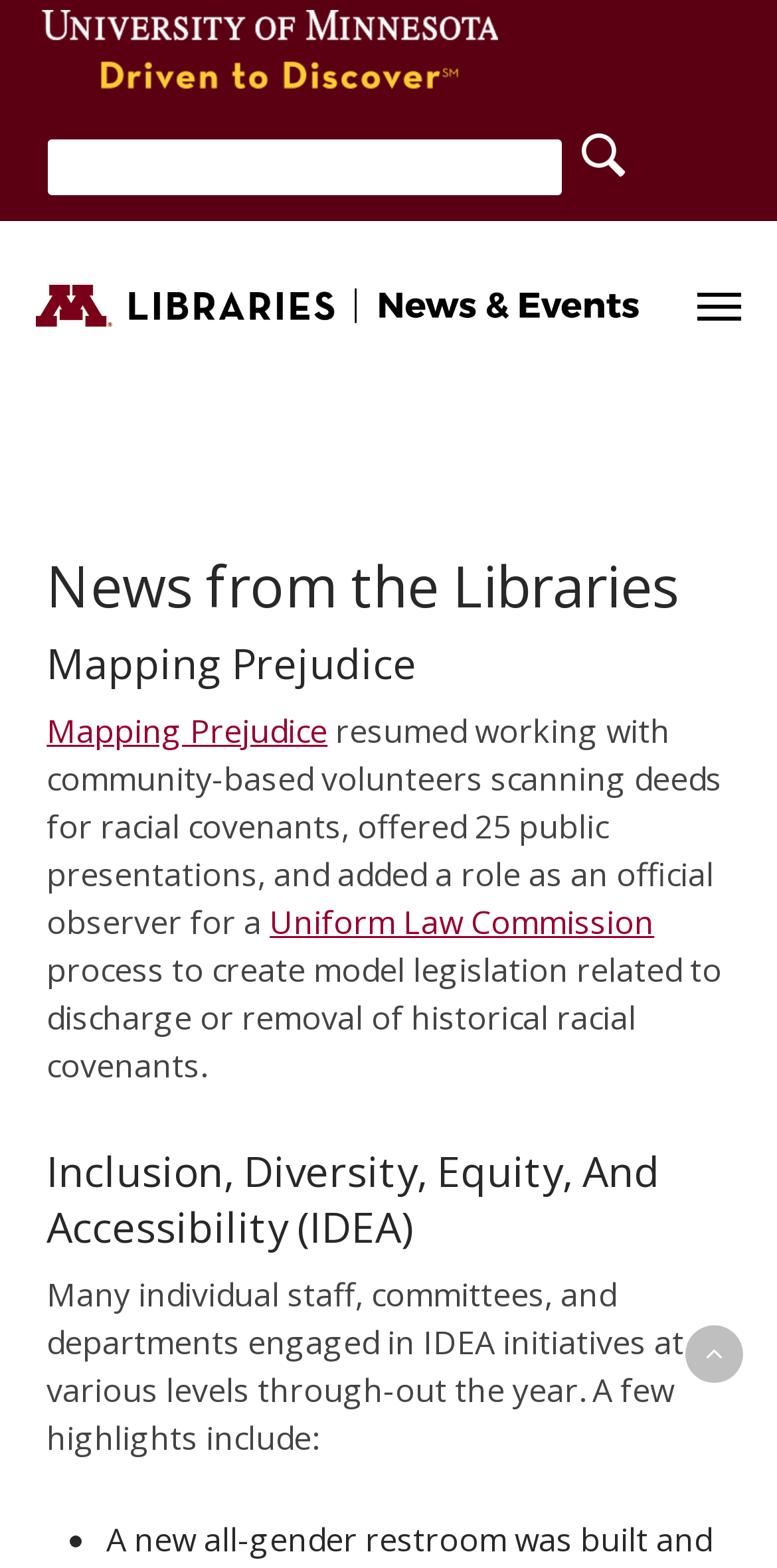Indicate the bounding box coordinates of the clickable region to achieve the following instruction: "Access My Account."

None